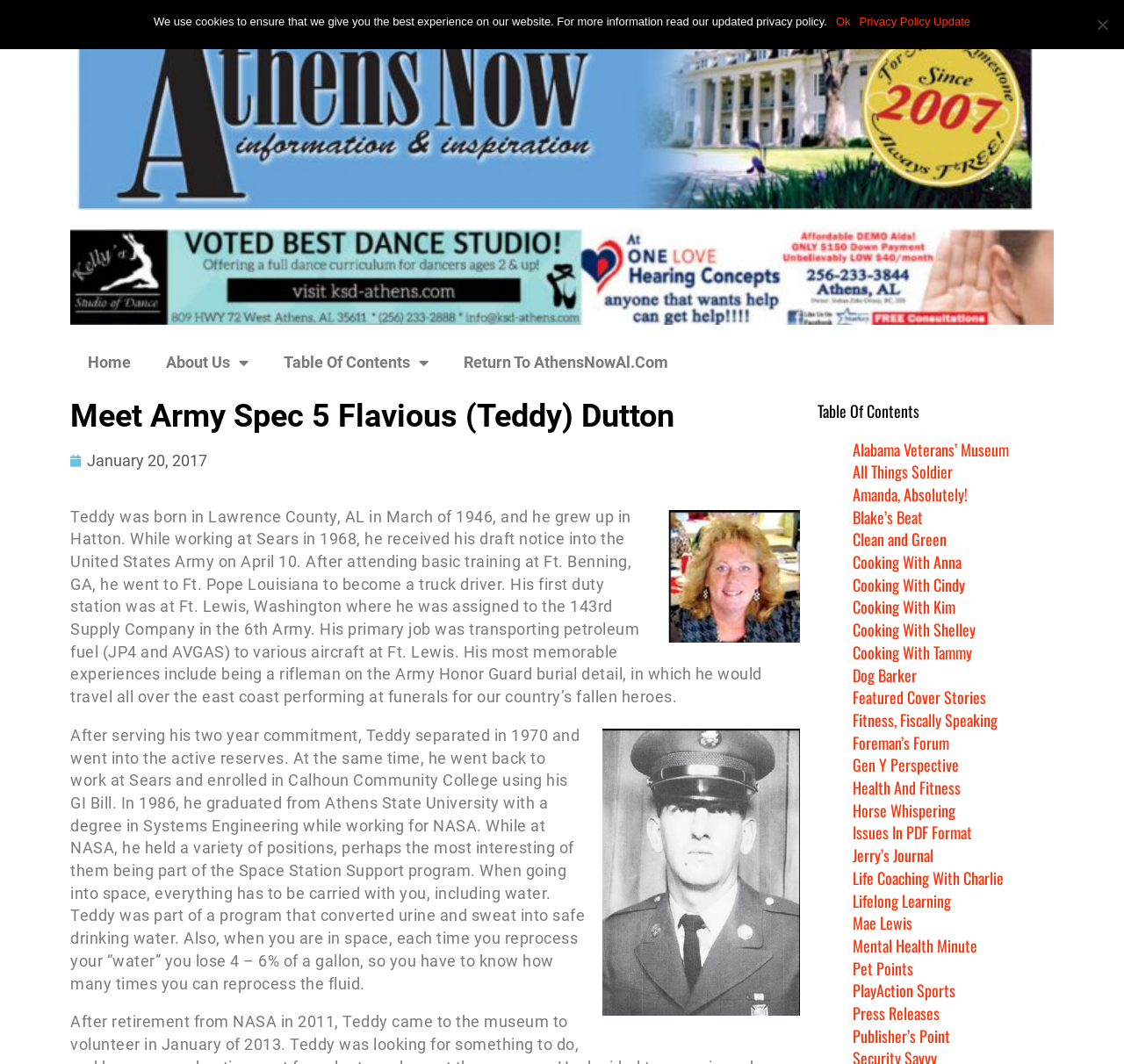Provide a single word or phrase answer to the question: 
What is the date mentioned in the webpage?

January 20, 2017